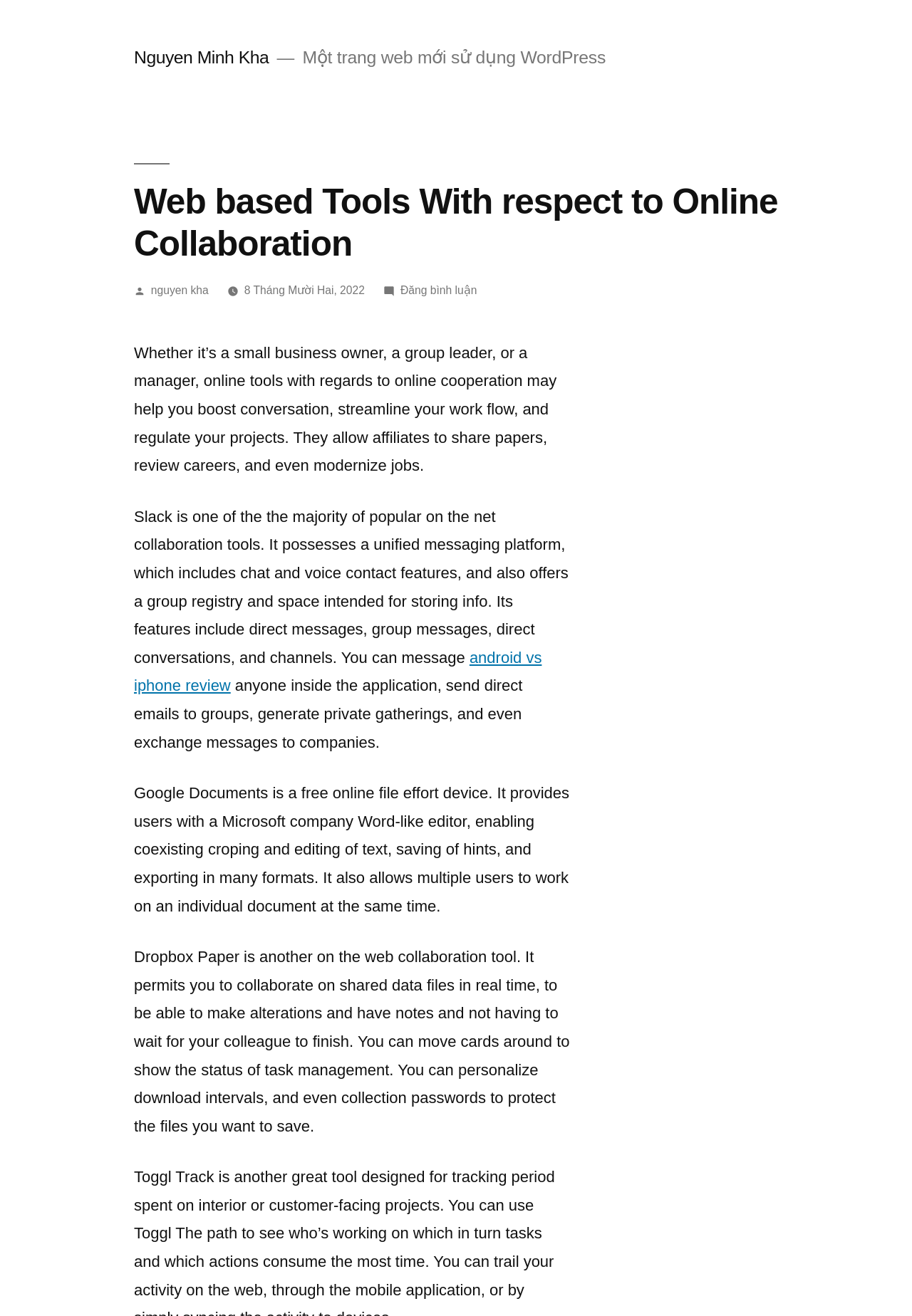Utilize the information from the image to answer the question in detail:
What is the date of the article?

The date of the article can be found by looking at the header section of the webpage, where it says '8 Tháng Mười Hai, 2022' which is the date the article was posted.